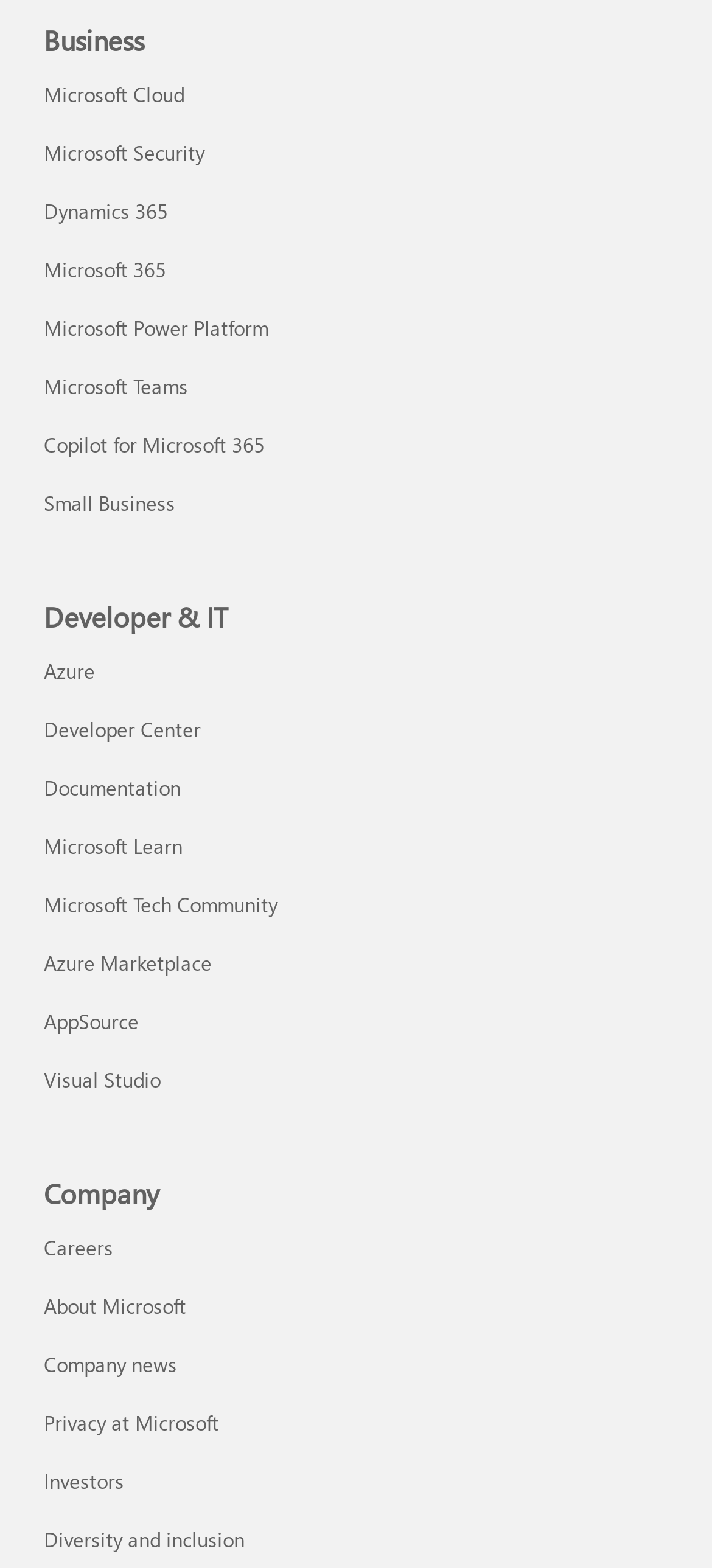What is the first link on the webpage?
Answer the question based on the image using a single word or a brief phrase.

Dennis Whitney